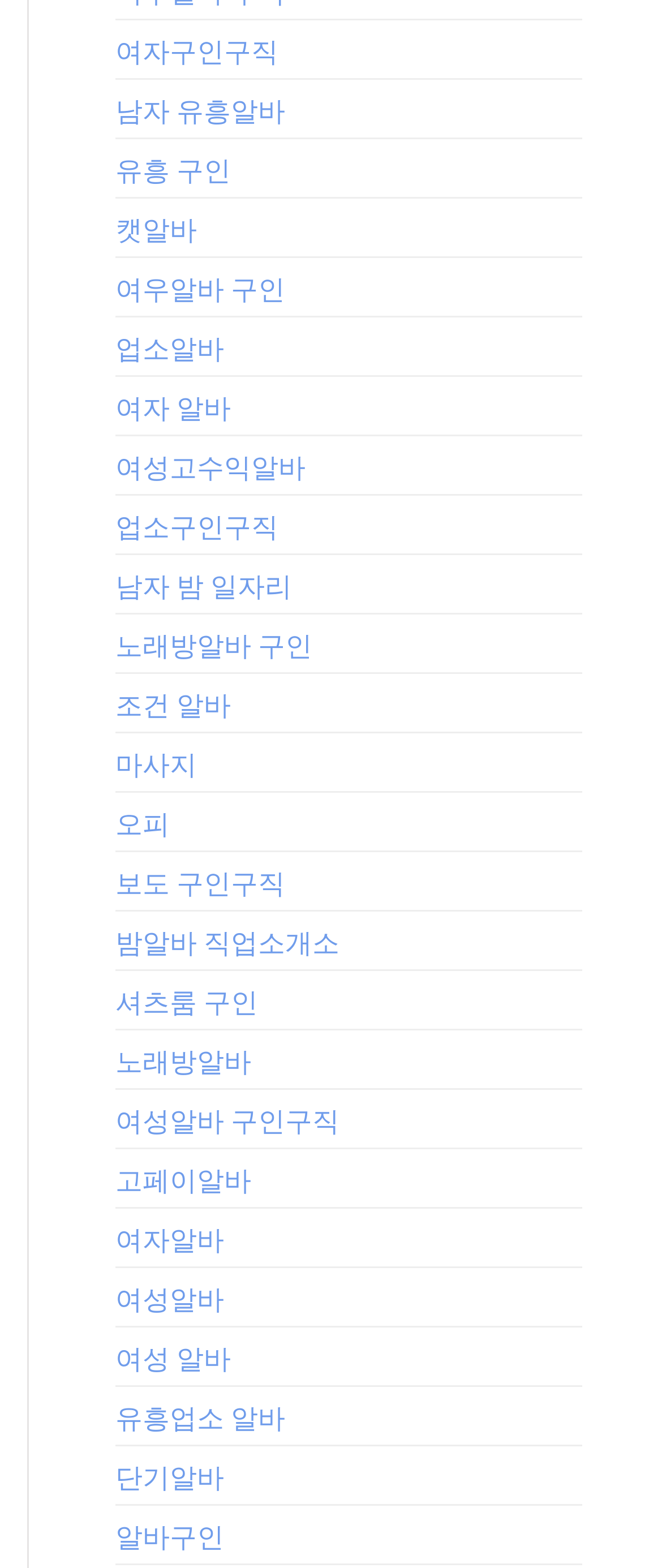Locate the bounding box coordinates of the element that should be clicked to fulfill the instruction: "Check 조건 알바 details".

[0.174, 0.436, 0.349, 0.462]